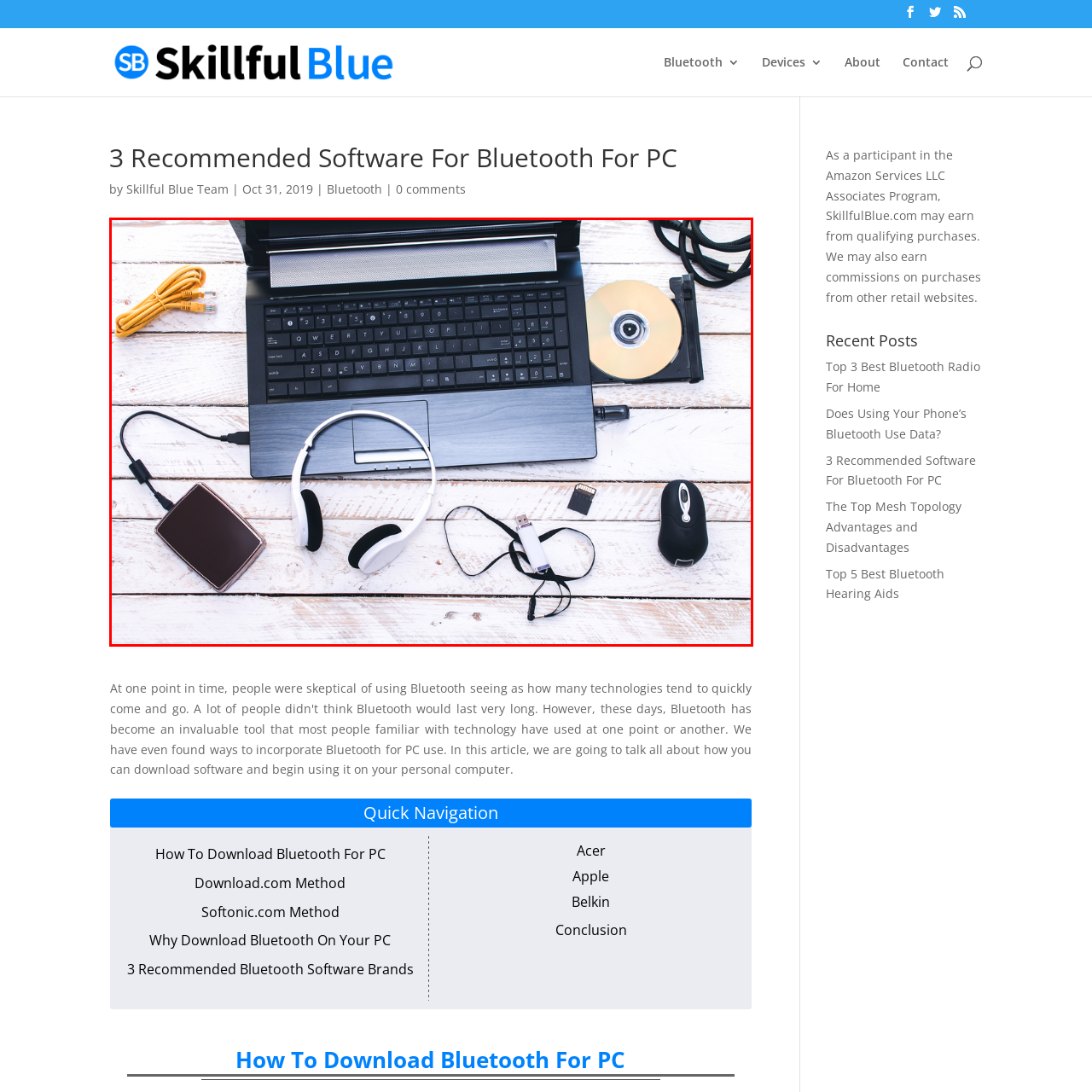How many audio accessories are visible?
Analyze the image segment within the red bounding box and respond to the question using a single word or brief phrase.

three